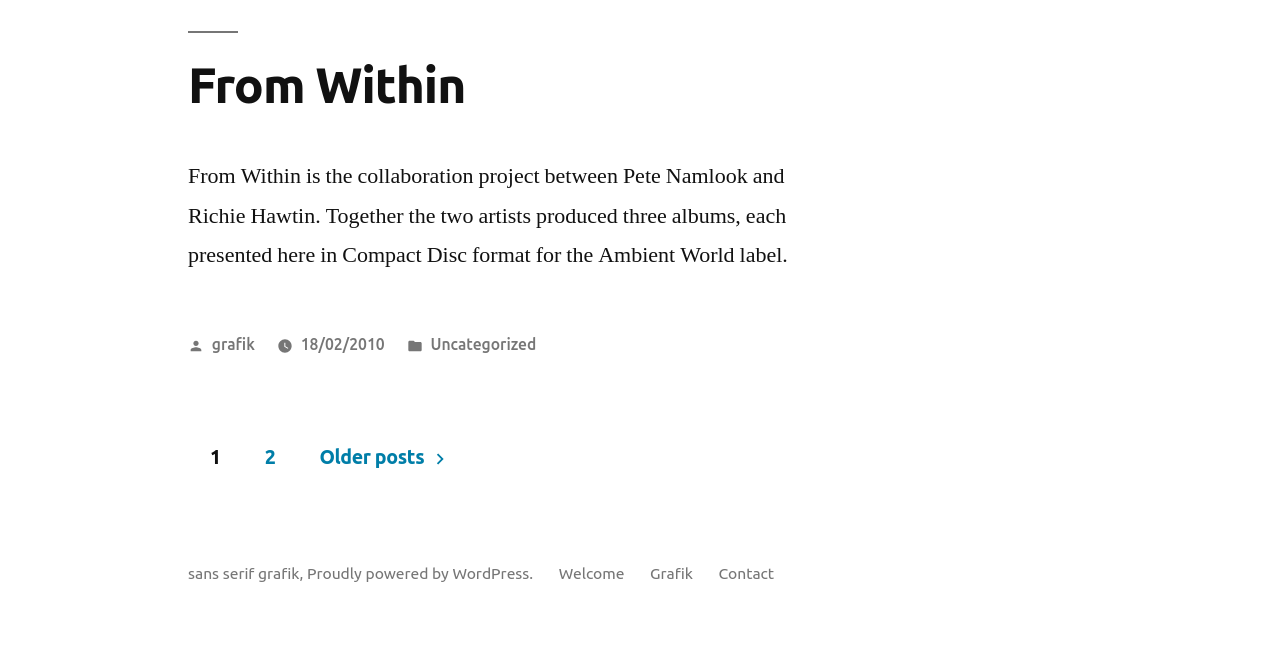Can you find the bounding box coordinates for the element to click on to achieve the instruction: "Go to the 'Uncategorized' category"?

[0.336, 0.513, 0.419, 0.541]